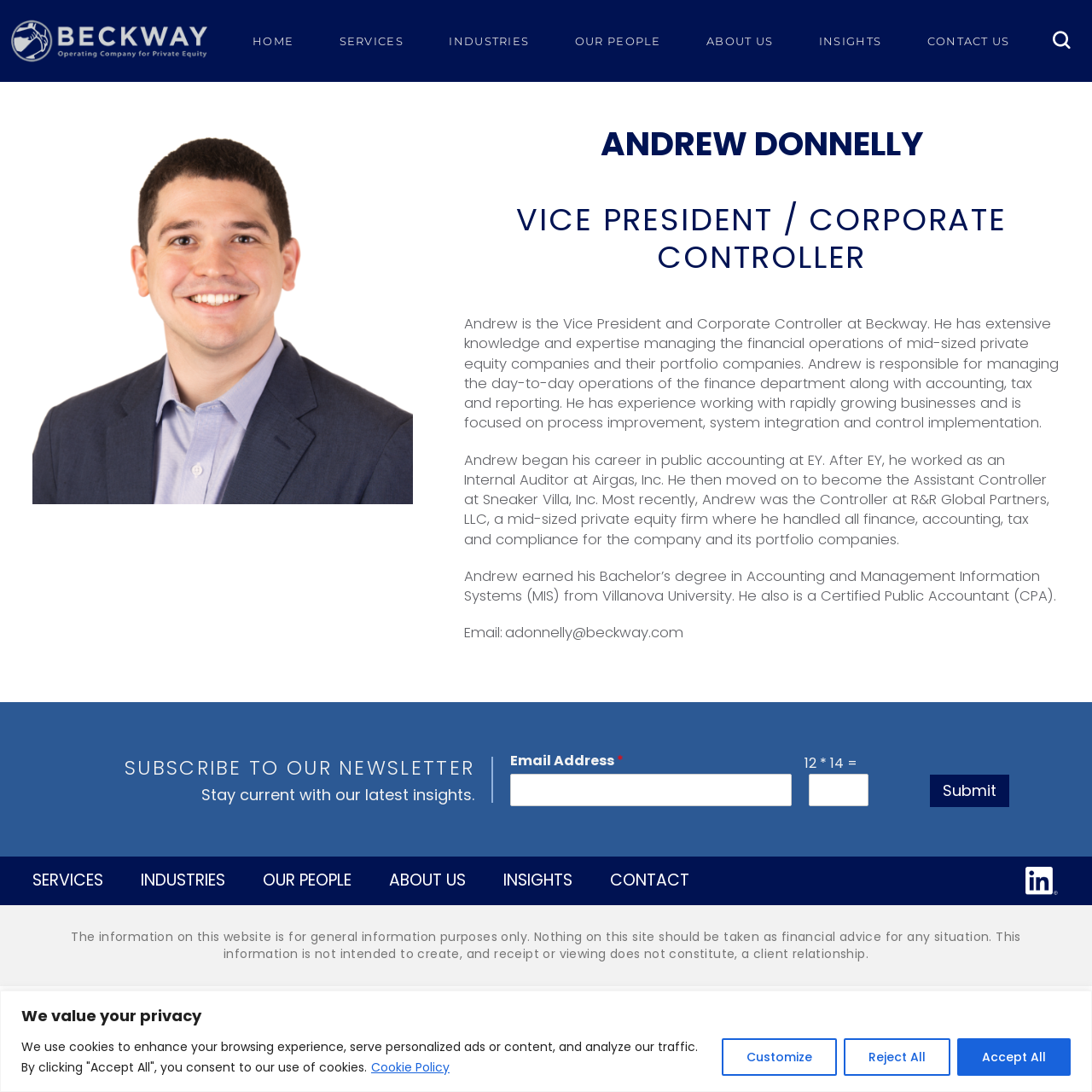Review the image closely and give a comprehensive answer to the question: What is the topic of the text below Andrew's job description?

The text below Andrew's job description mentions his career background, including his experience in public accounting, his work as an Internal Auditor, and his role as Assistant Controller and Controller at various companies.